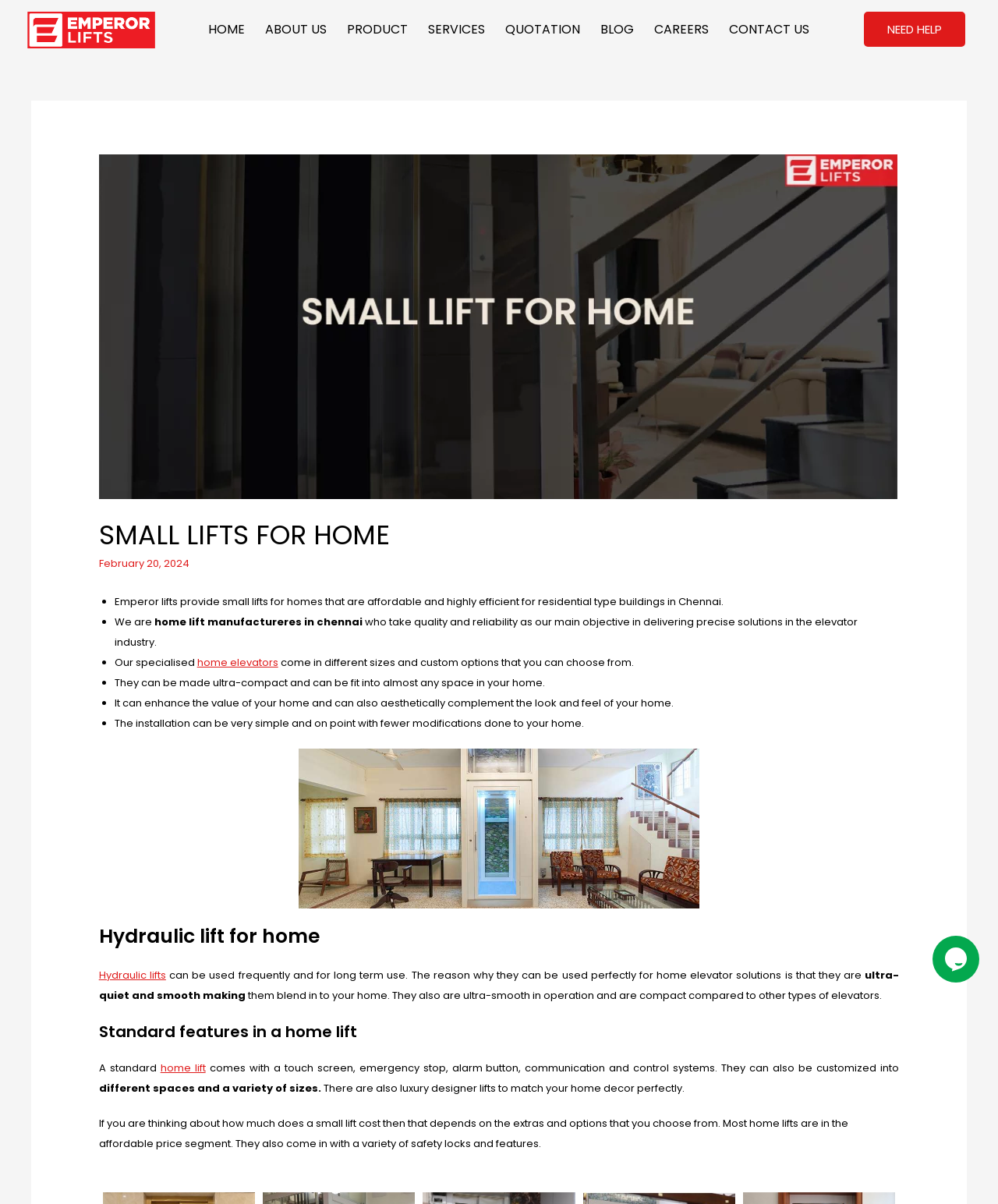From the webpage screenshot, identify the region described by HOME. Provide the bounding box coordinates as (top-left x, top-left y, bottom-right x, bottom-right y), with each value being a floating point number between 0 and 1.

[0.198, 0.019, 0.255, 0.03]